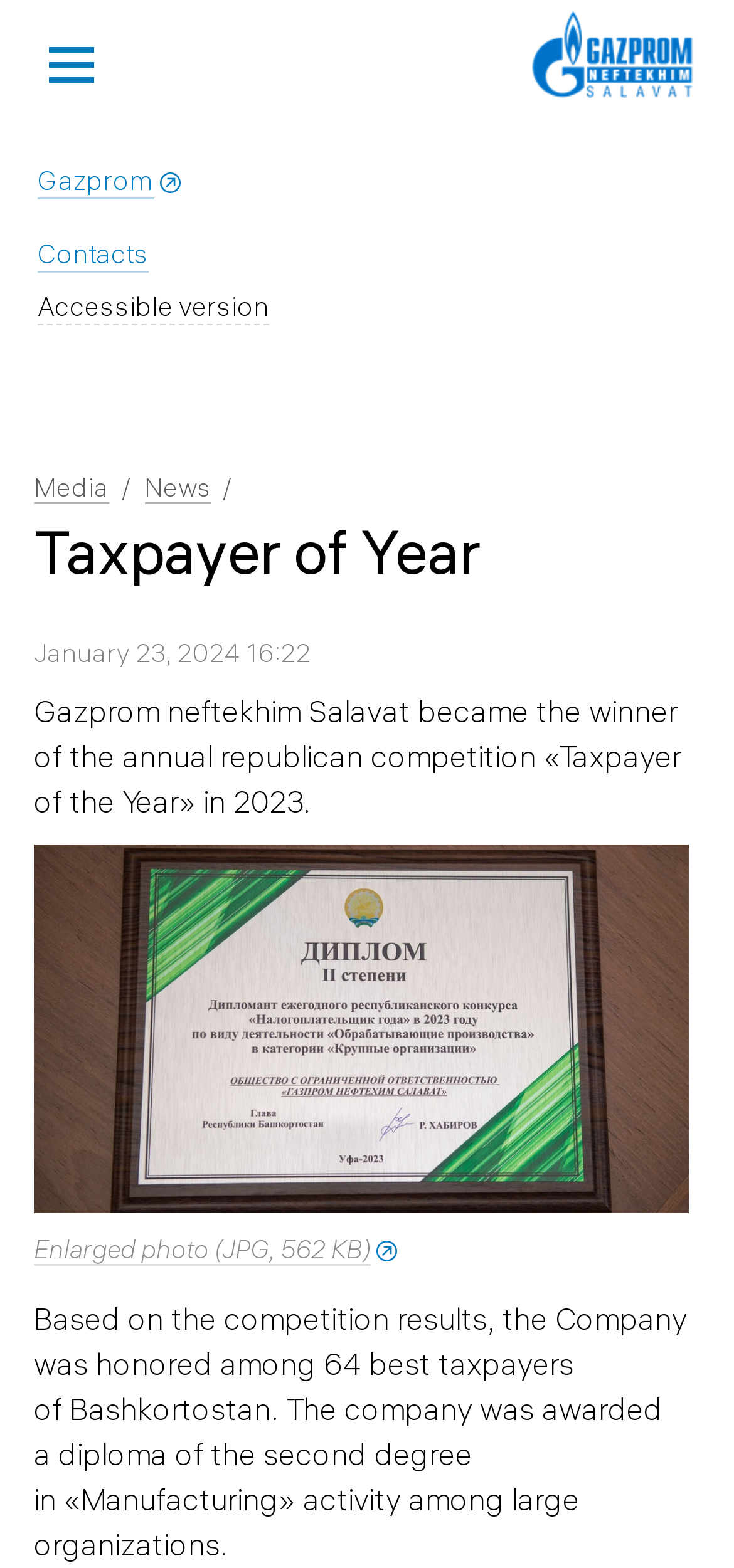Please identify the bounding box coordinates of the element I need to click to follow this instruction: "Open the site menu".

[0.051, 0.024, 0.144, 0.053]